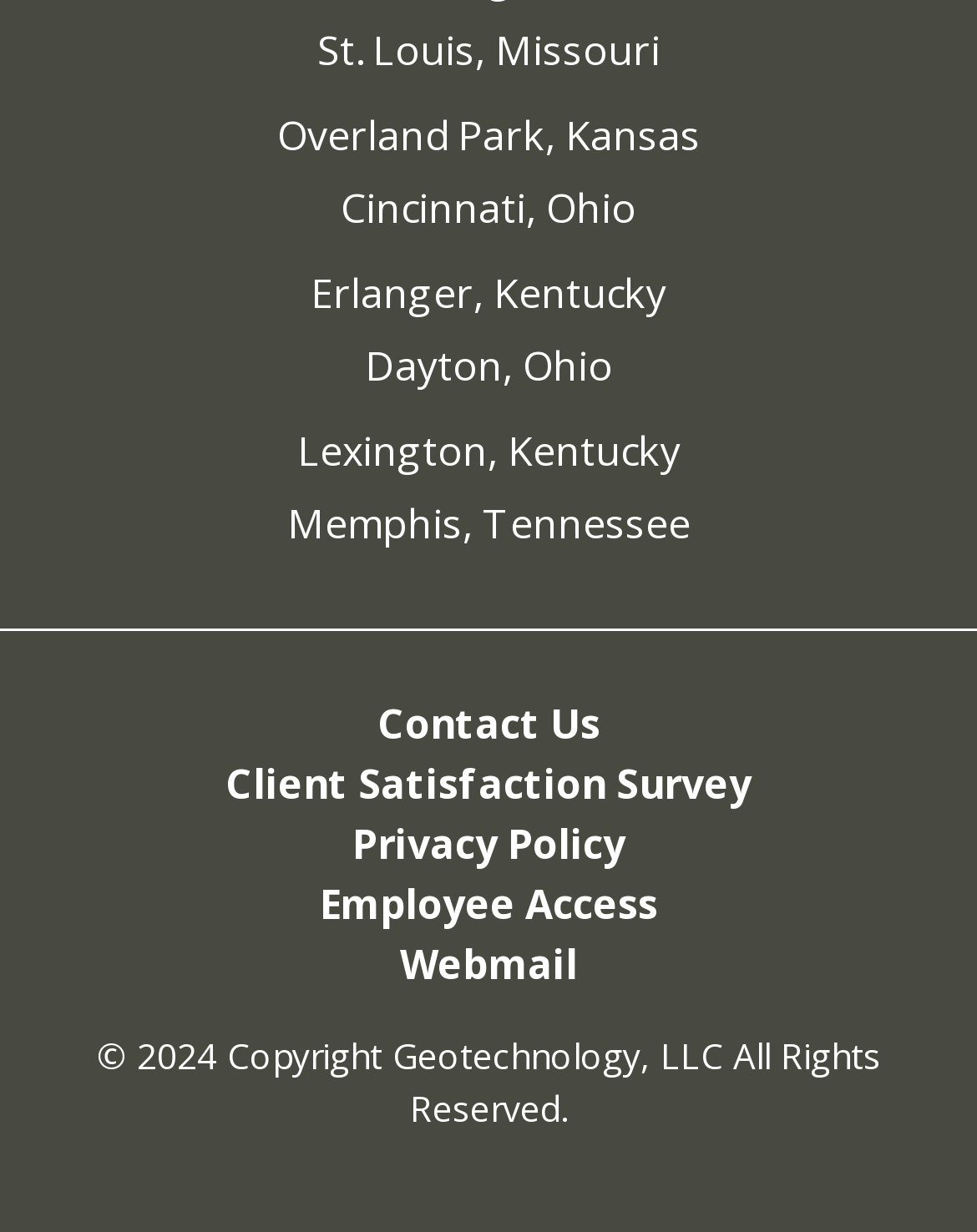Locate the bounding box coordinates of the area you need to click to fulfill this instruction: 'visit St. Louis, Missouri'. The coordinates must be in the form of four float numbers ranging from 0 to 1: [left, top, right, bottom].

[0.324, 0.019, 0.676, 0.063]